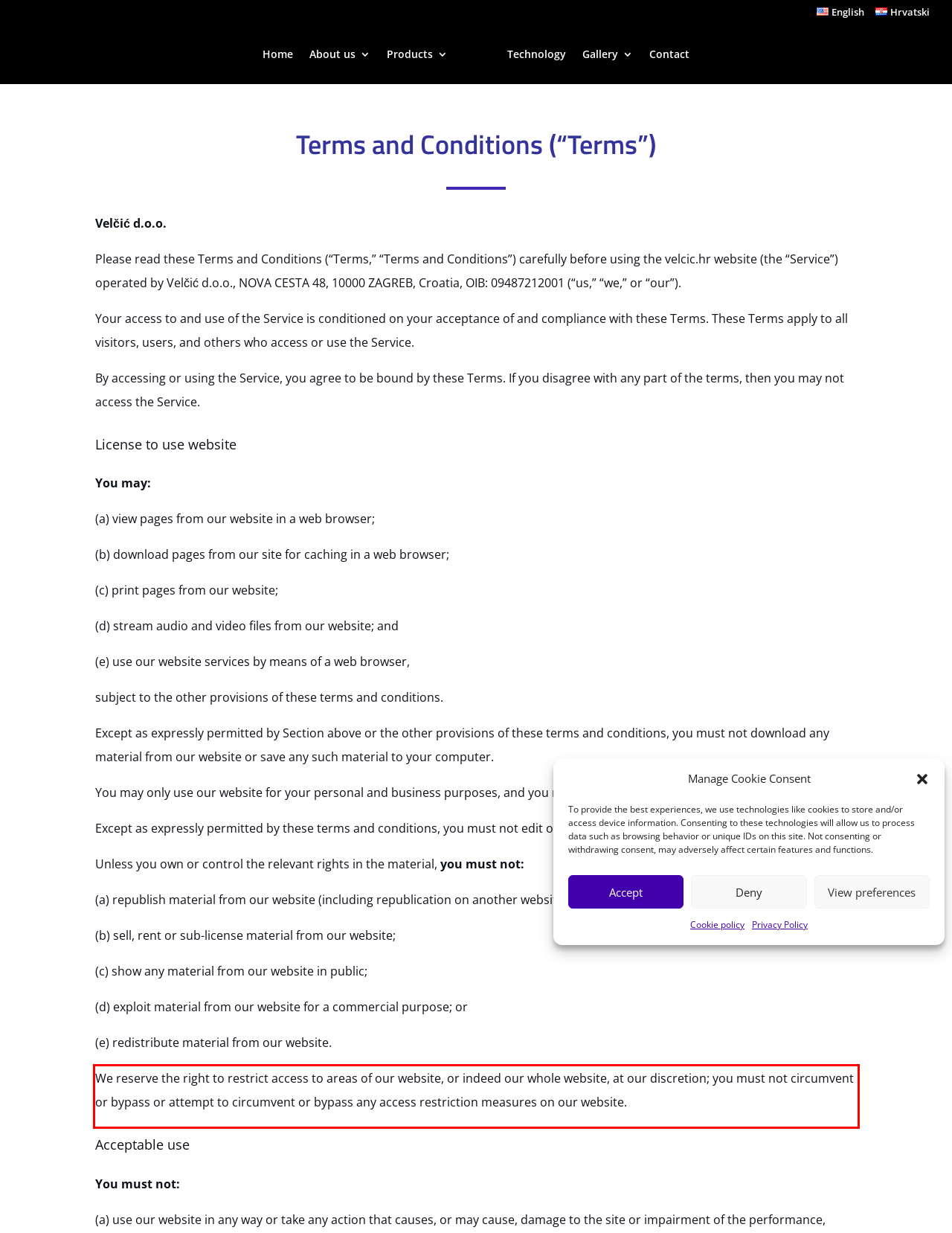Using the provided screenshot of a webpage, recognize the text inside the red rectangle bounding box by performing OCR.

We reserve the right to restrict access to areas of our website, or indeed our whole website, at our discretion; you must not circumvent or bypass or attempt to circumvent or bypass any access restriction measures on our website.